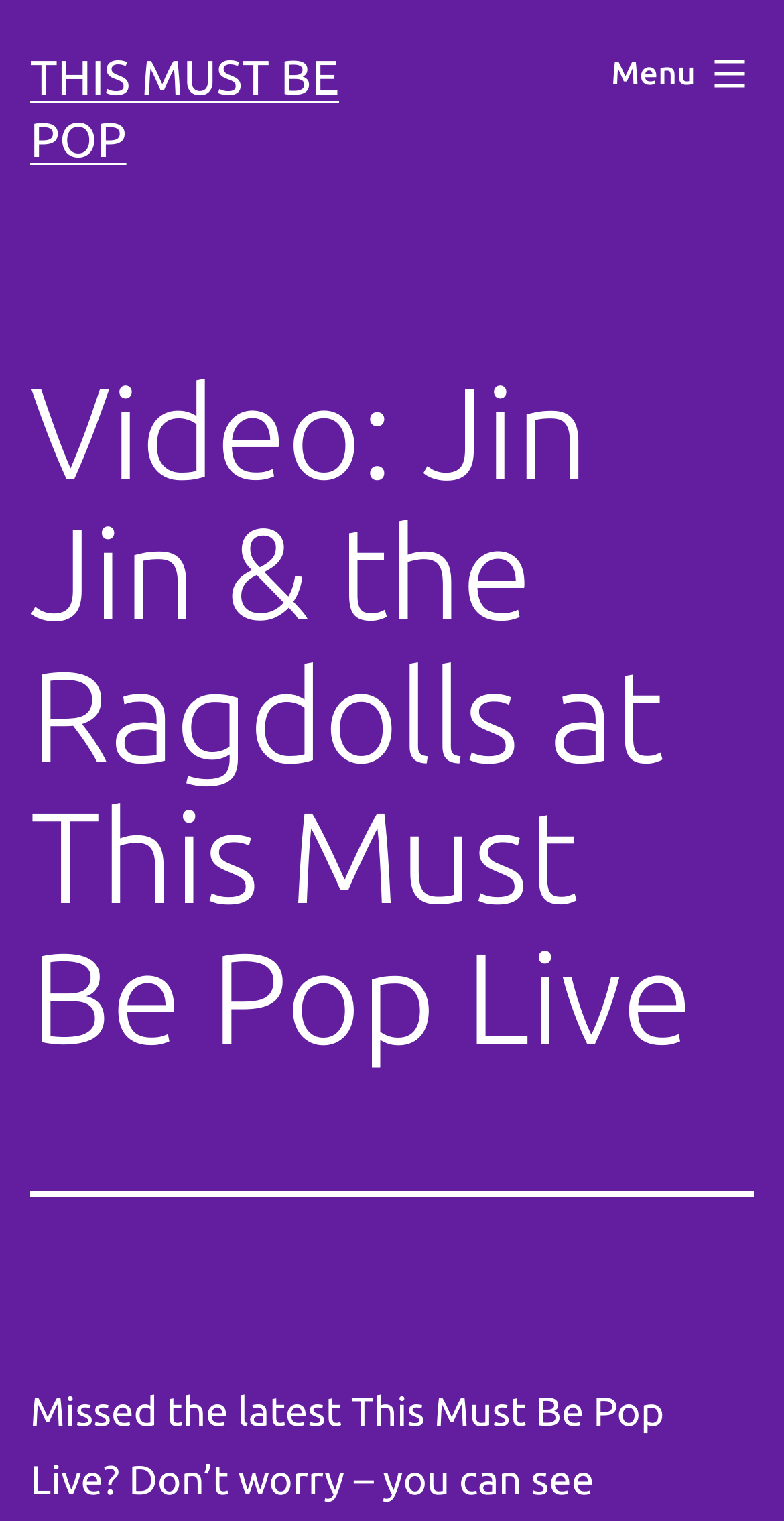Find the bounding box coordinates for the HTML element described in this sentence: "This Must Be Pop". Provide the coordinates as four float numbers between 0 and 1, in the format [left, top, right, bottom].

[0.038, 0.032, 0.432, 0.109]